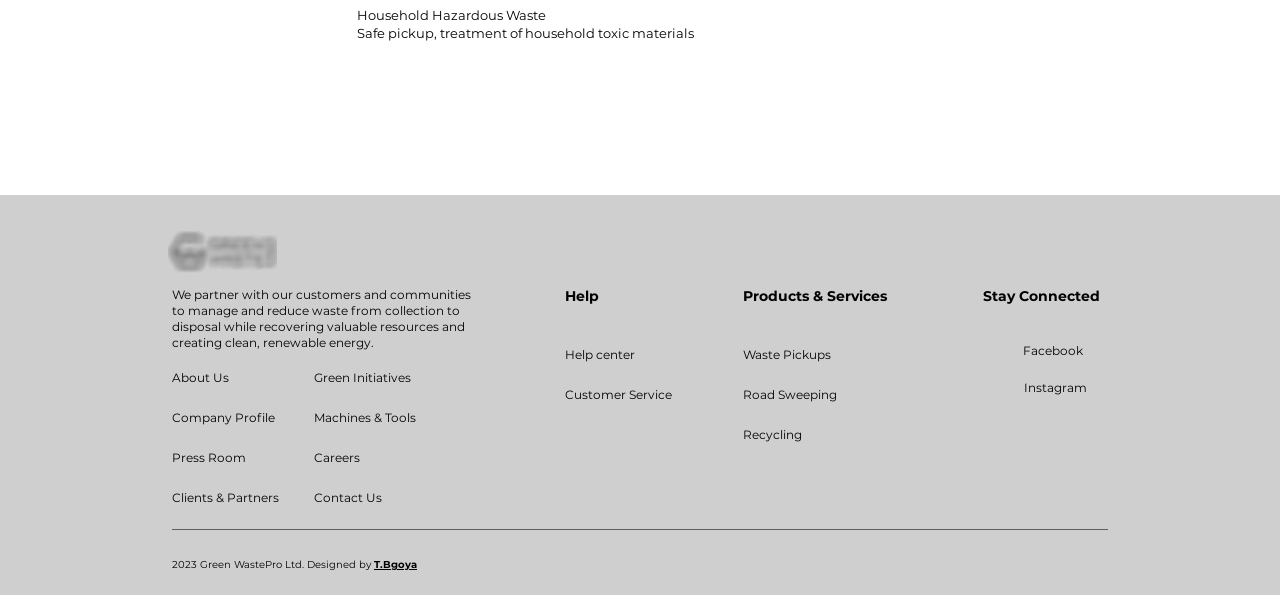Answer briefly with one word or phrase:
What is the purpose of the 'Help' section?

Provide customer support